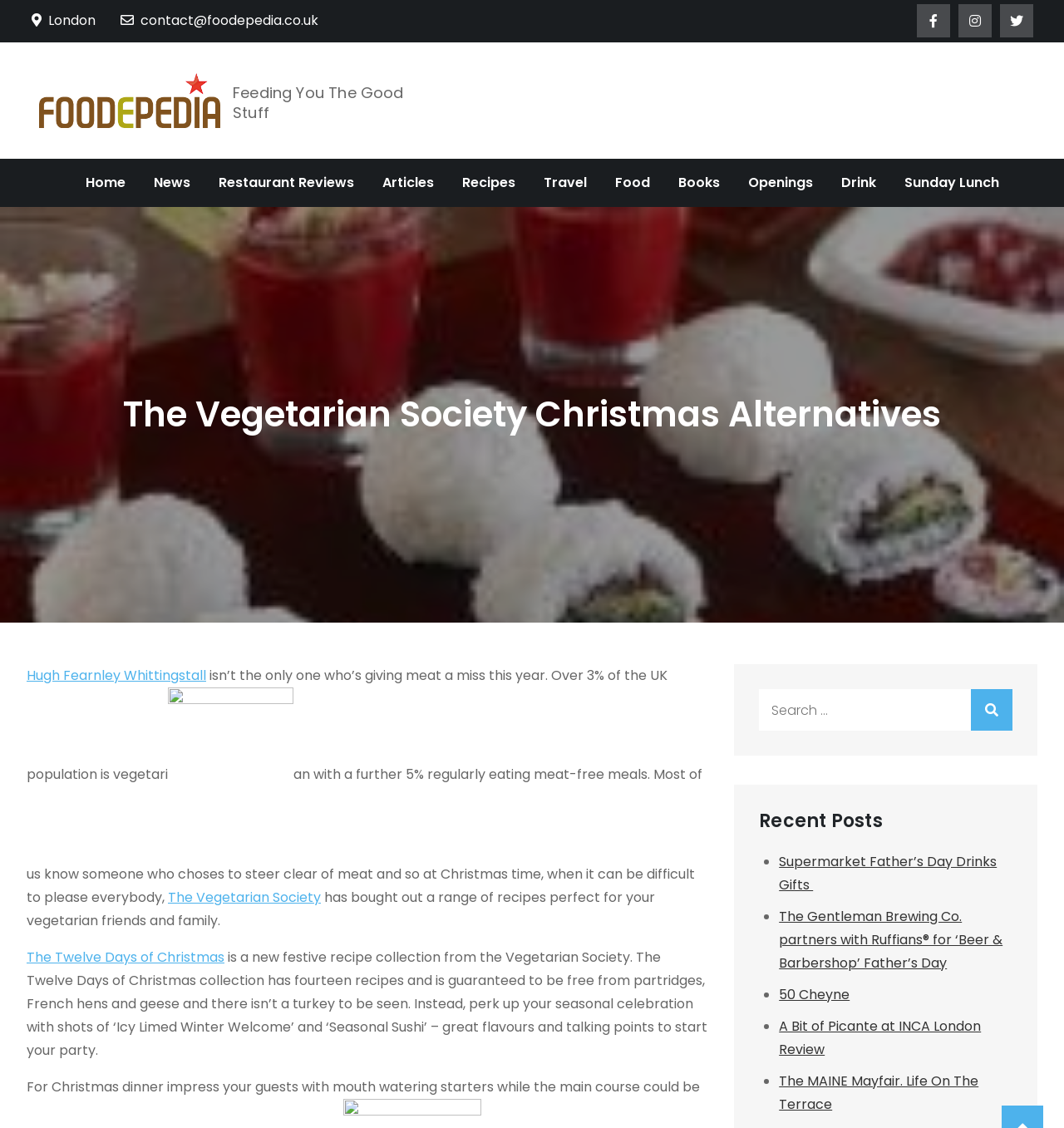Please provide a detailed answer to the question below by examining the image:
How many links are in the 'Primary Menu' navigation?

I found the answer by counting the number of links in the 'Primary Menu' navigation, which are 'Home', 'News', 'Restaurant Reviews', 'Articles', 'Recipes', 'Travel', 'Food', 'Books', 'Openings', 'Drink', 'Sunday Lunch'.